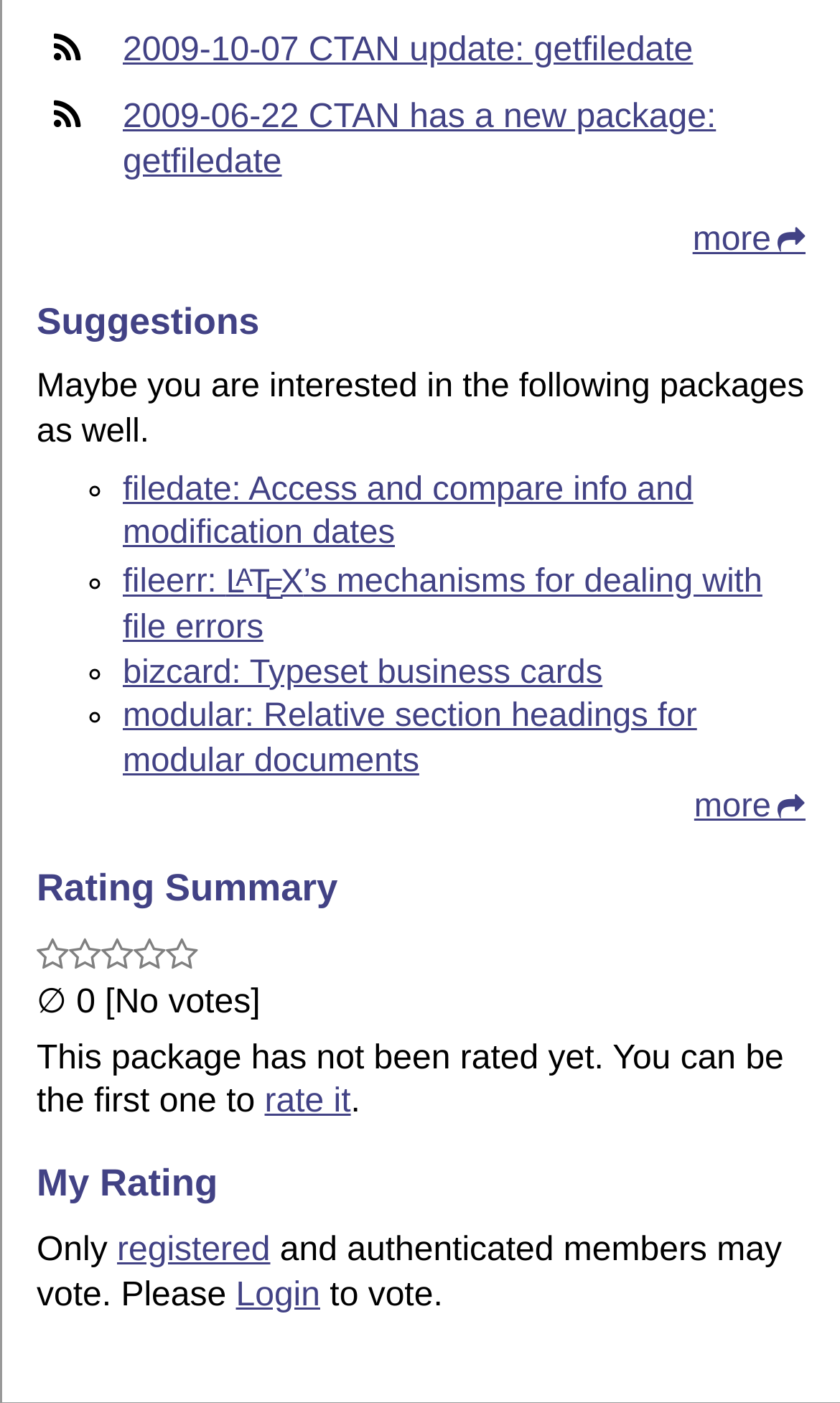Find the bounding box coordinates of the clickable region needed to perform the following instruction: "Click on '2009-10-07 CTAN update: getfiledate'". The coordinates should be provided as four float numbers between 0 and 1, i.e., [left, top, right, bottom].

[0.146, 0.023, 0.825, 0.049]